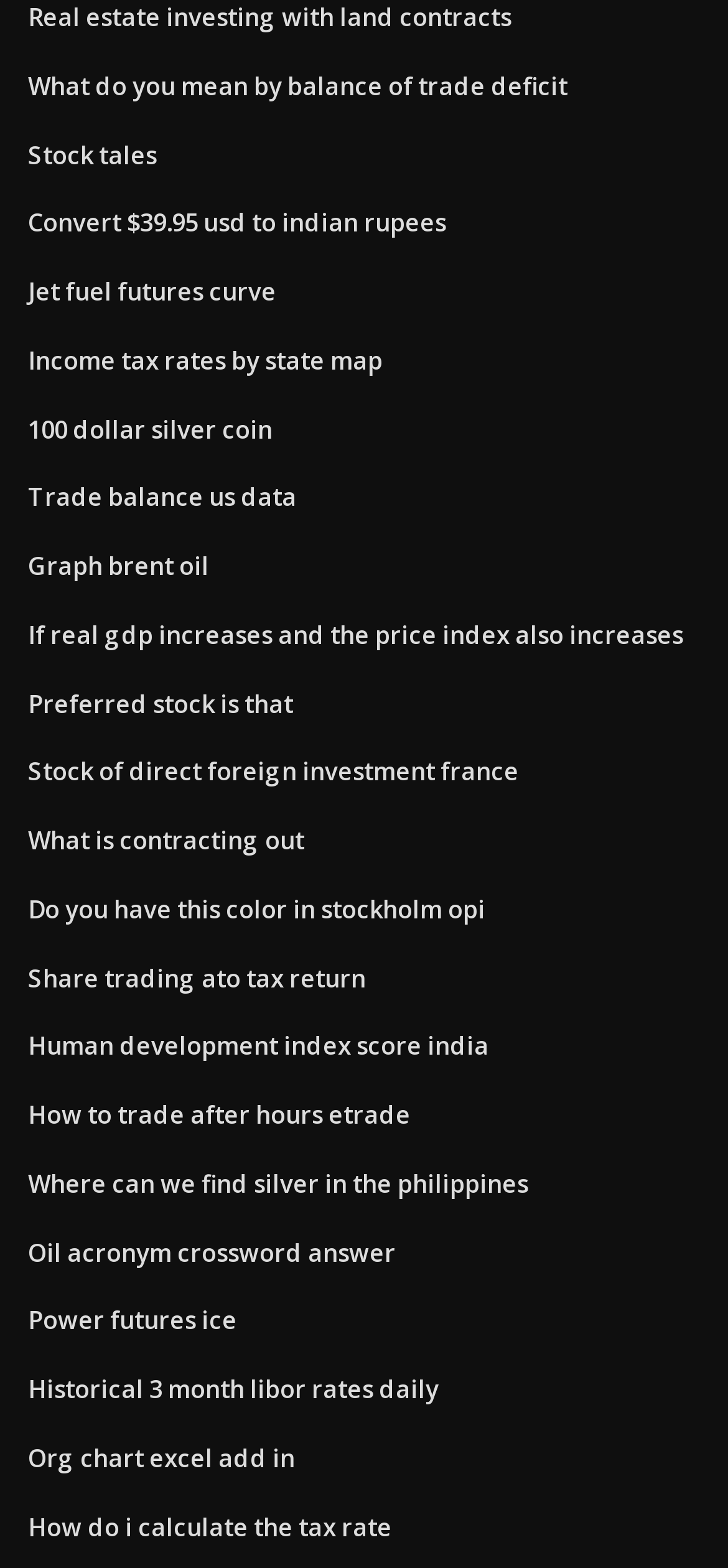Identify the bounding box coordinates of the area you need to click to perform the following instruction: "Learn about stock tales".

[0.038, 0.088, 0.215, 0.109]